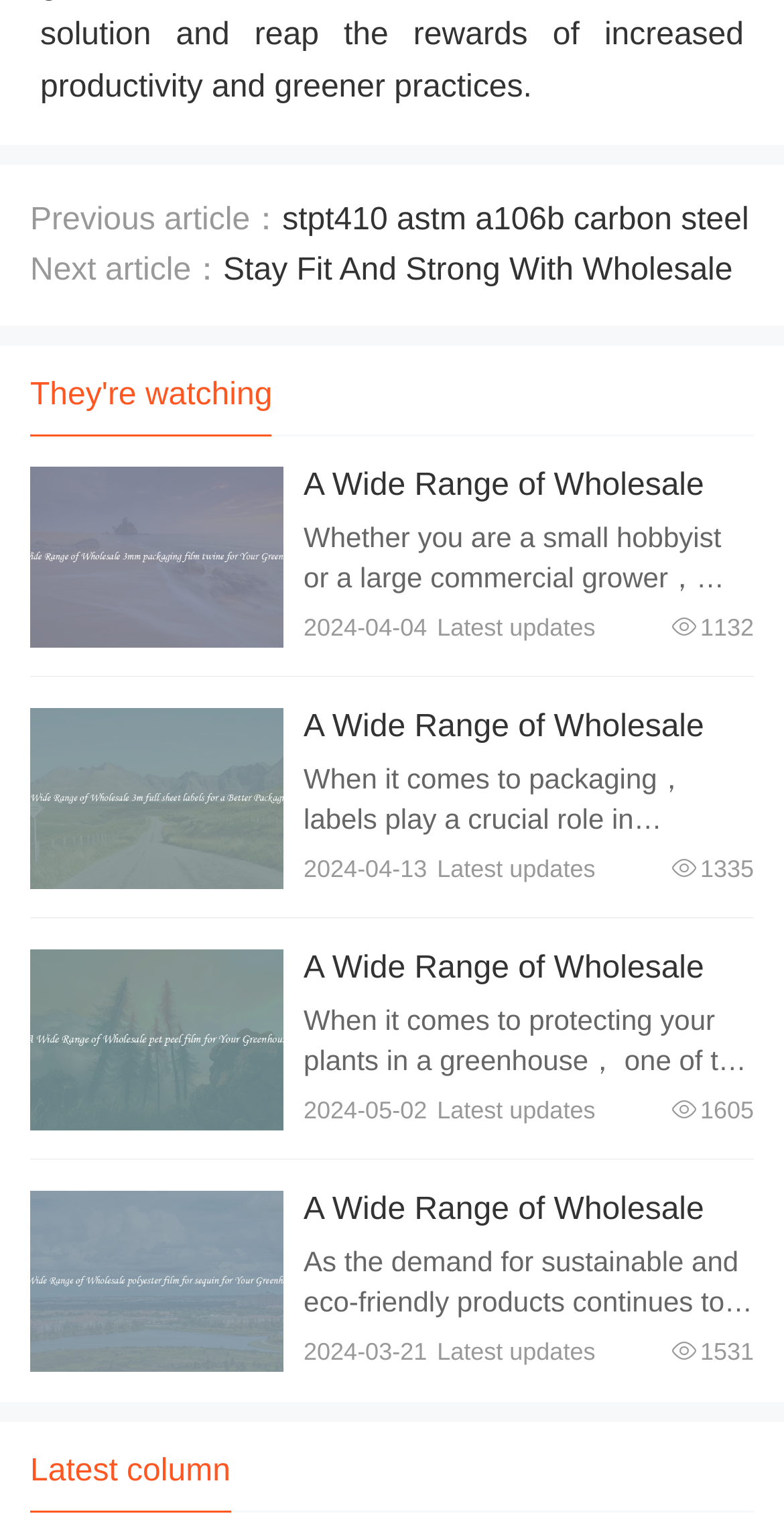What is the topic of the third article?
Answer with a single word or short phrase according to what you see in the image.

pet peel film